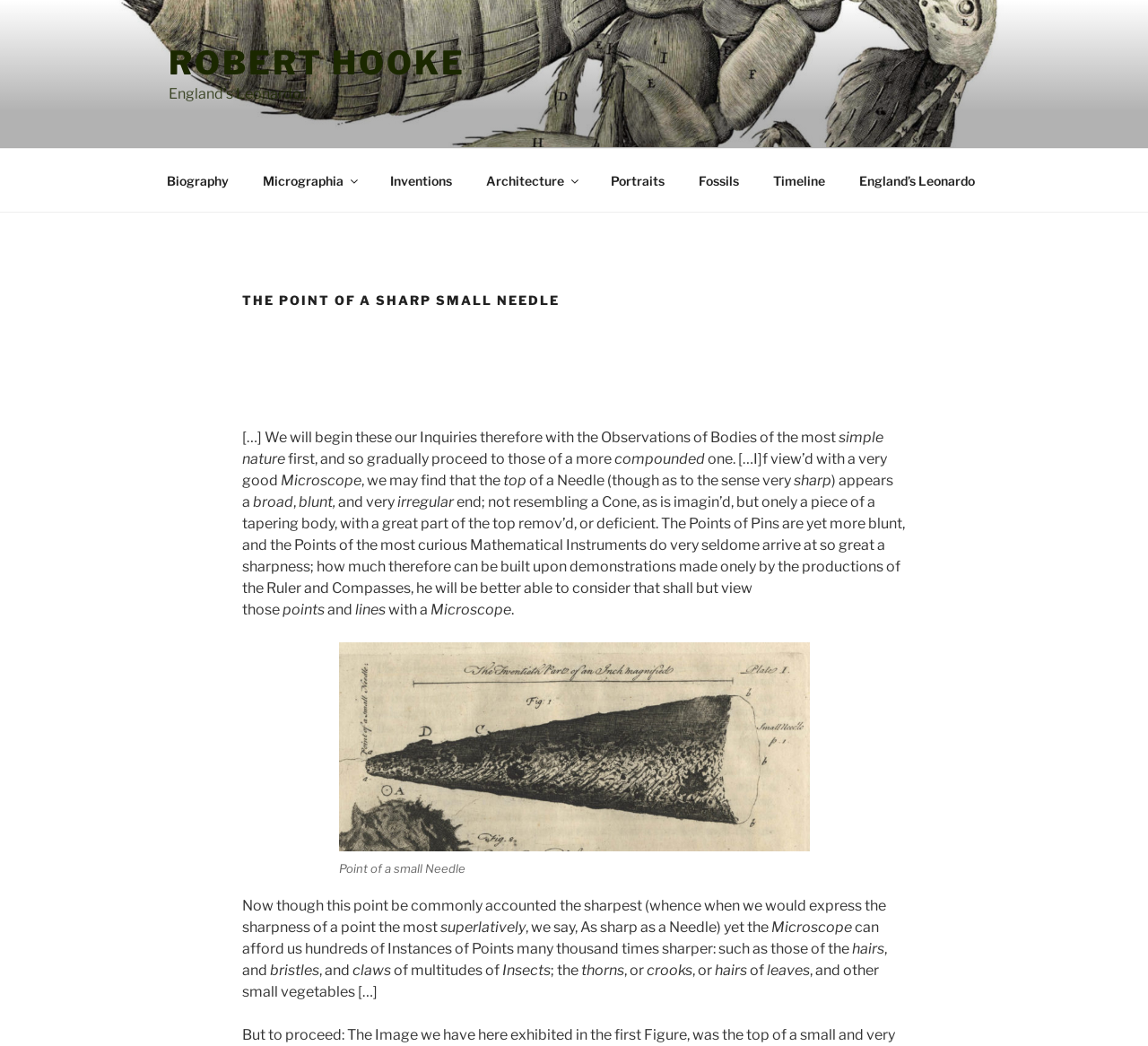Find the bounding box coordinates for the HTML element specified by: "English".

None